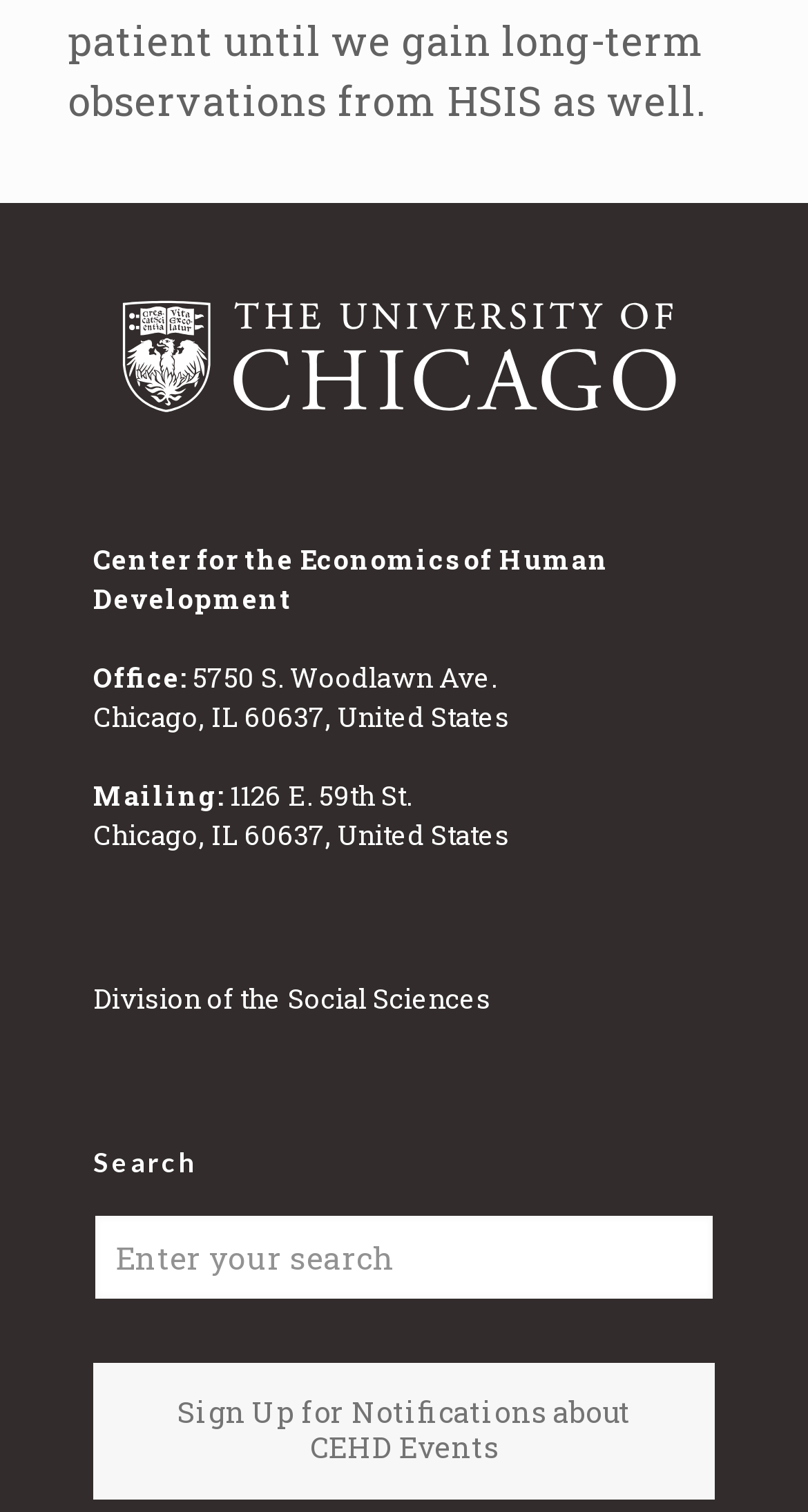Please give a one-word or short phrase response to the following question: 
What is the name of the division?

Division of the Social Sciences